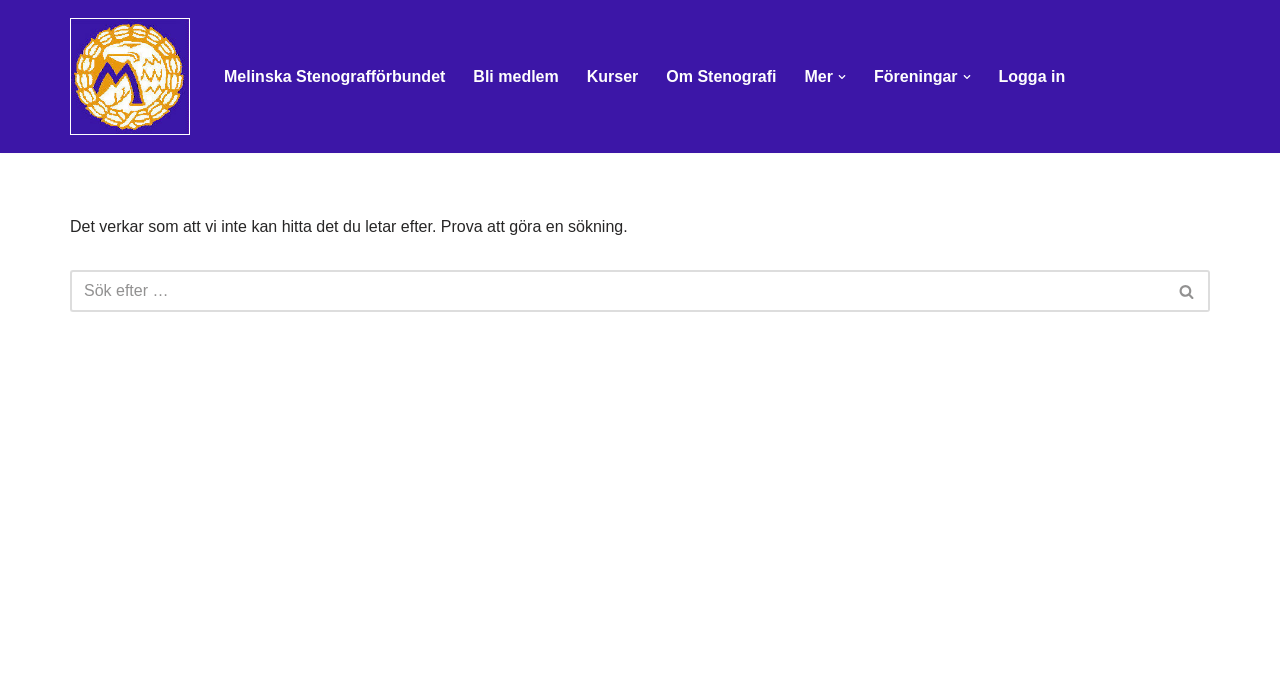Based on the provided description, "Mer", find the bounding box of the corresponding UI element in the screenshot.

[0.629, 0.094, 0.651, 0.133]